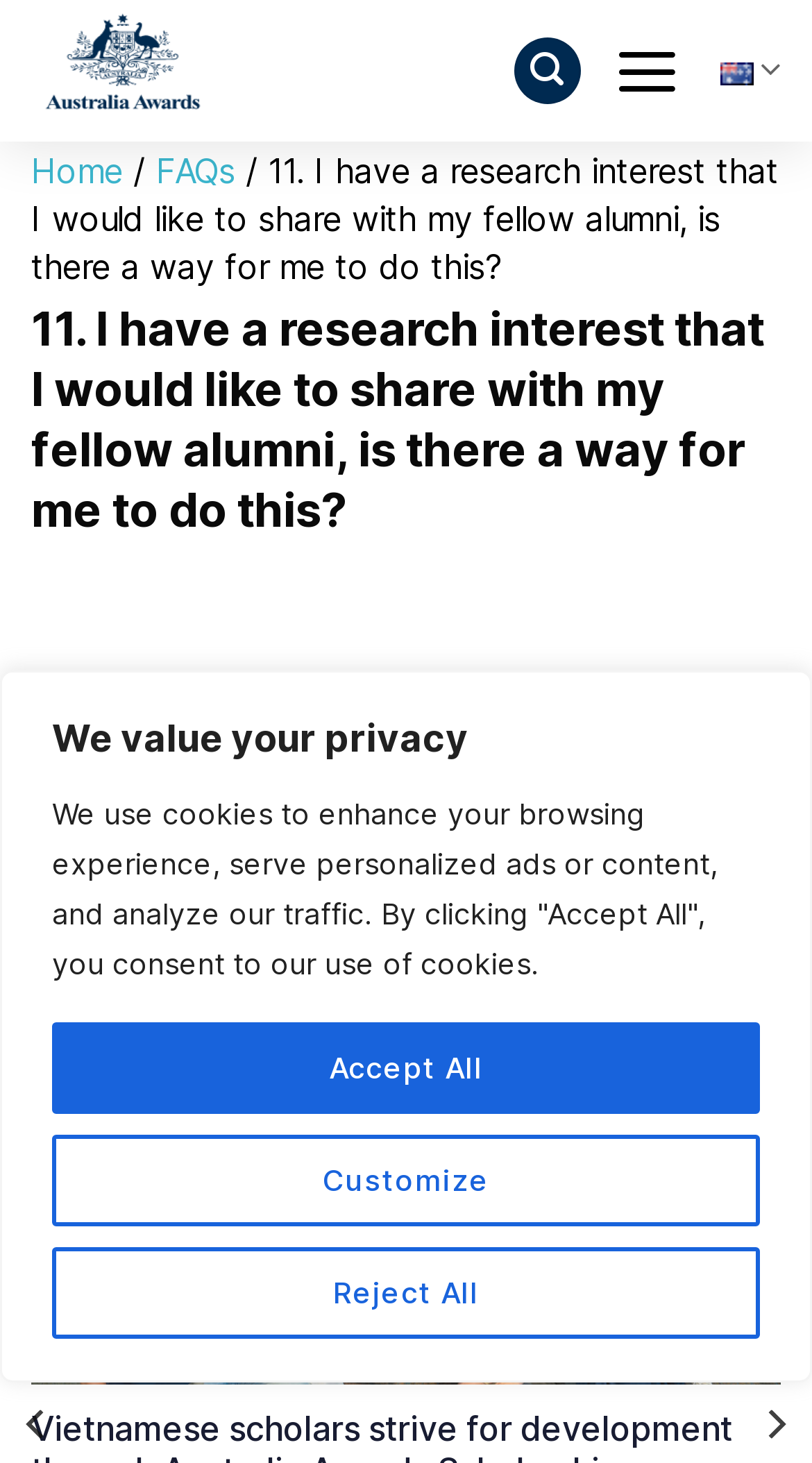Identify and provide the text content of the webpage's primary headline.

11. I have a research interest that I would like to share with my fellow alumni, is there a way for me to do this?